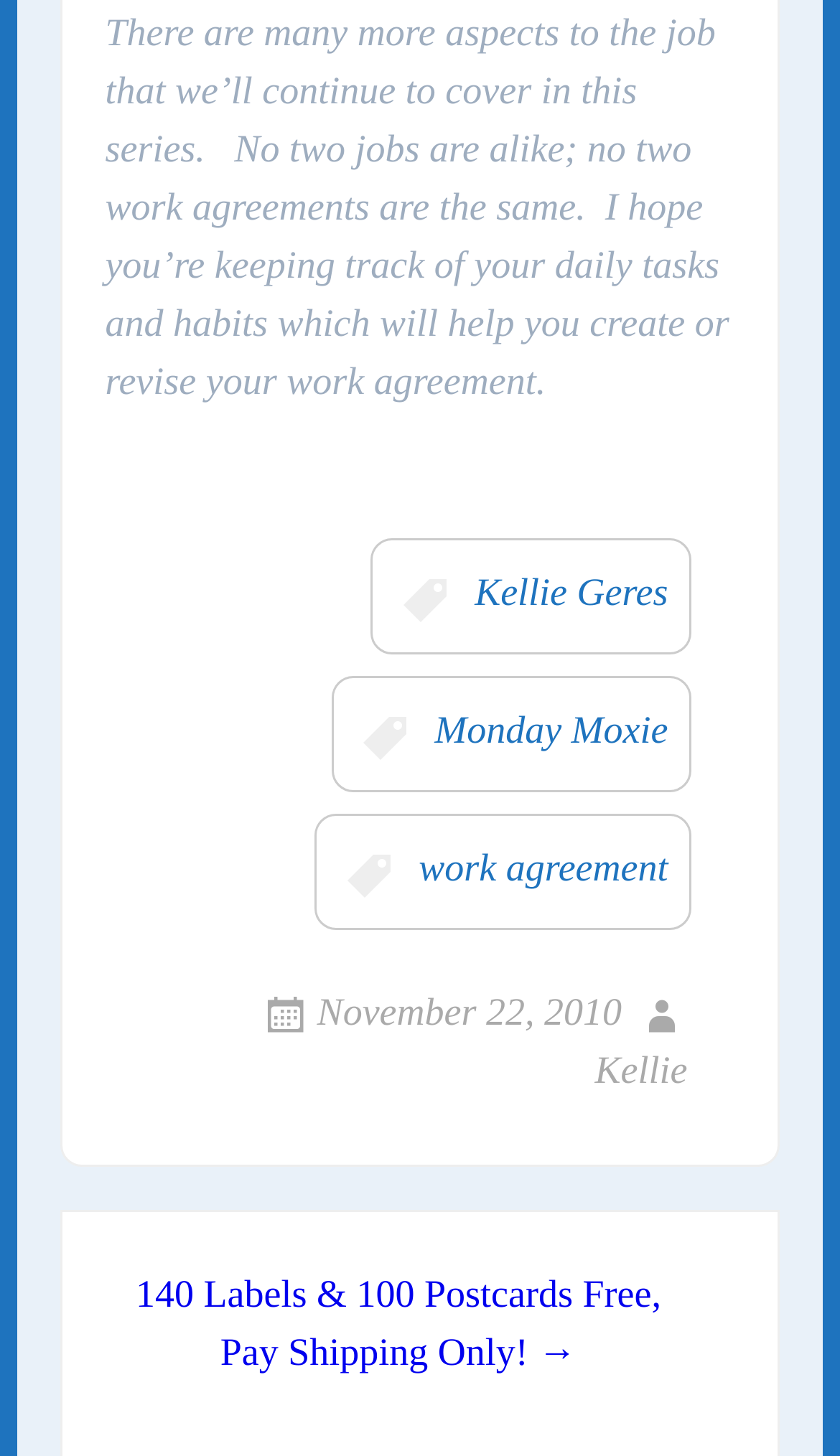What is the topic of the series?
Using the image provided, answer with just one word or phrase.

work agreement